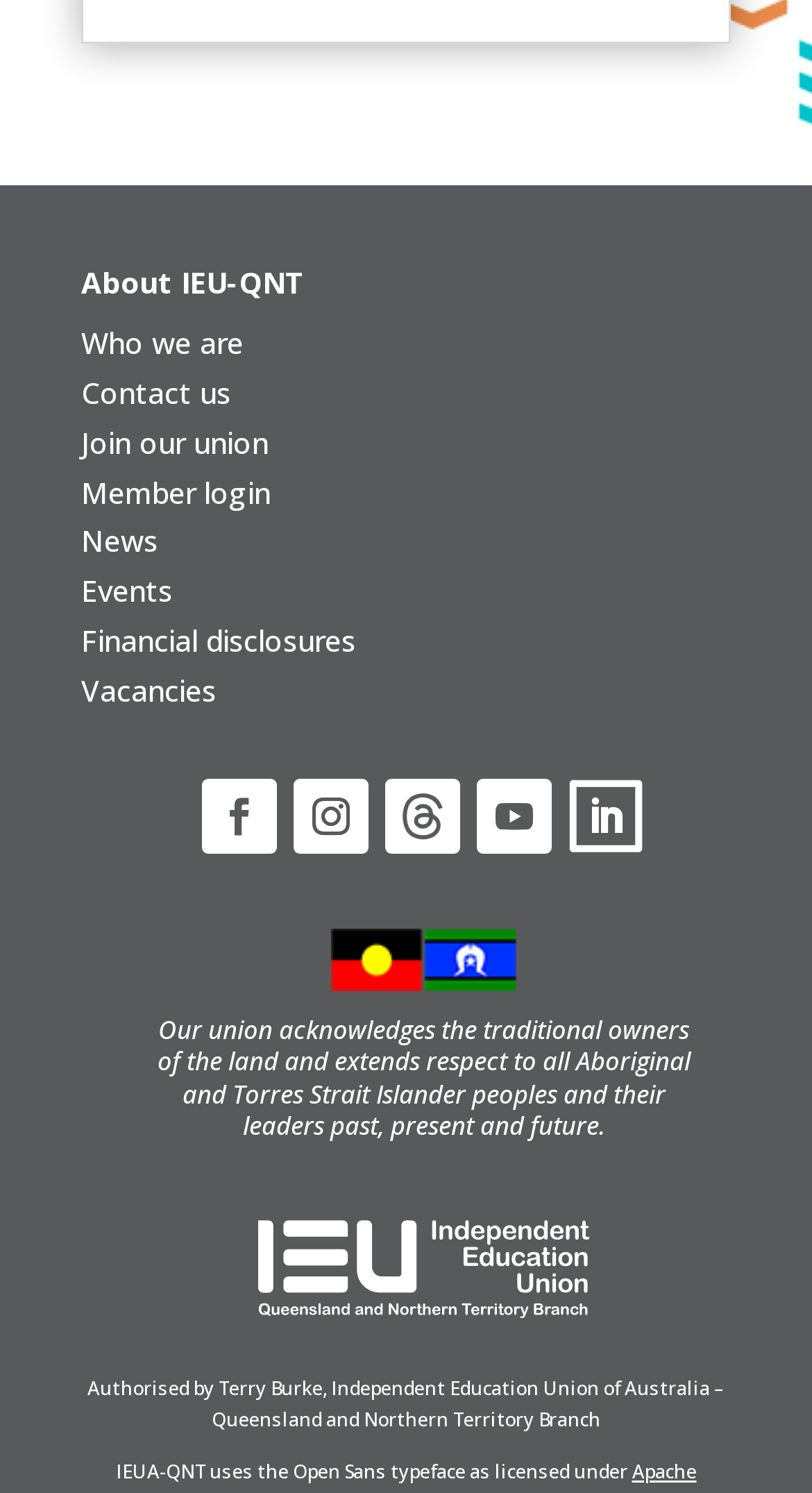Identify the bounding box of the UI element described as follows: "Financial disclosures". Provide the coordinates as four float numbers in the range of 0 to 1 [left, top, right, bottom].

[0.1, 0.416, 0.438, 0.442]